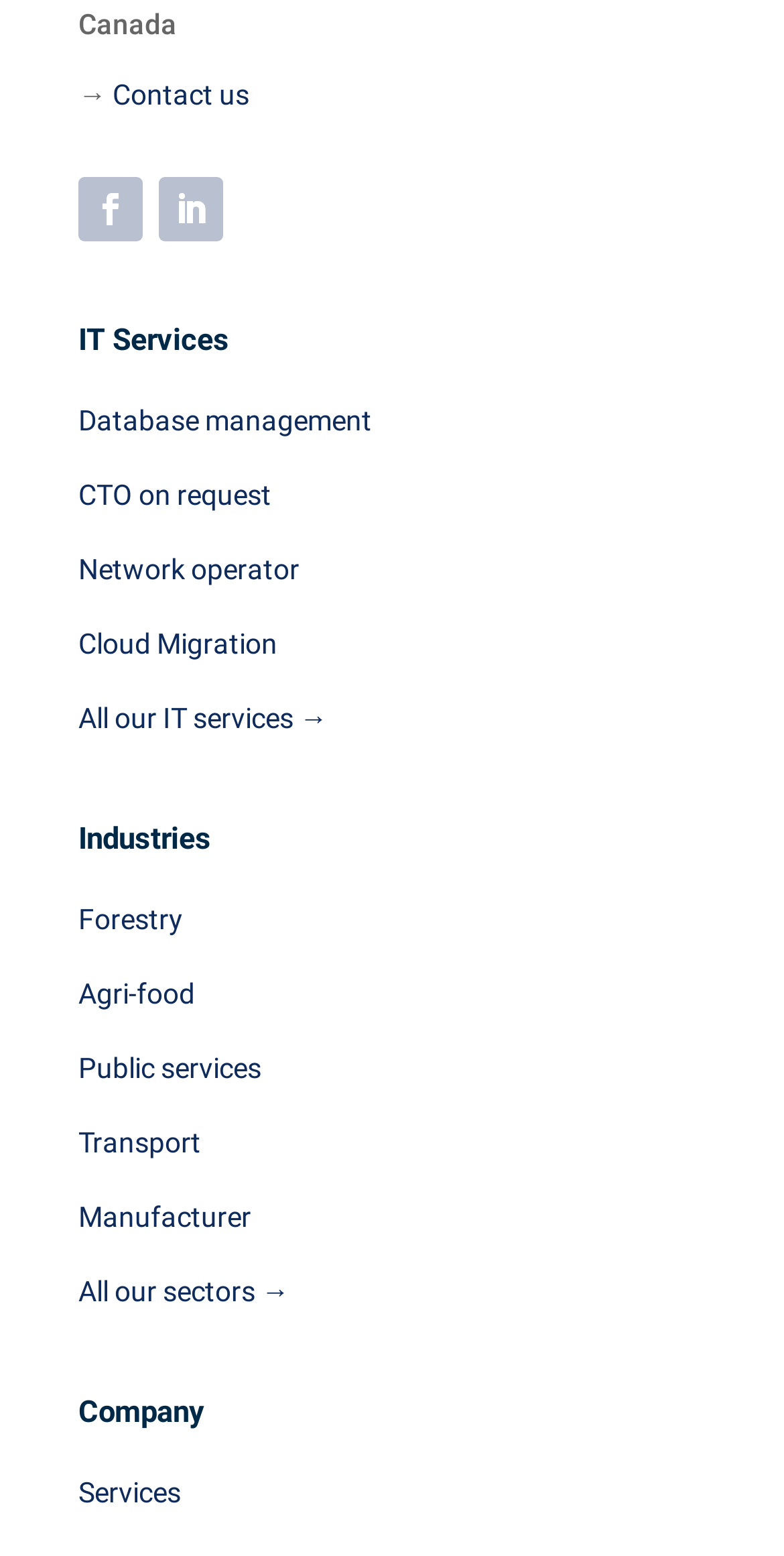How many industries are listed?
Please answer the question with as much detail as possible using the screenshot.

The webpage lists five industries, namely Forestry, Agri-food, Public services, Transport, and Manufacturer, indicating that the website caters to a diverse range of sectors.